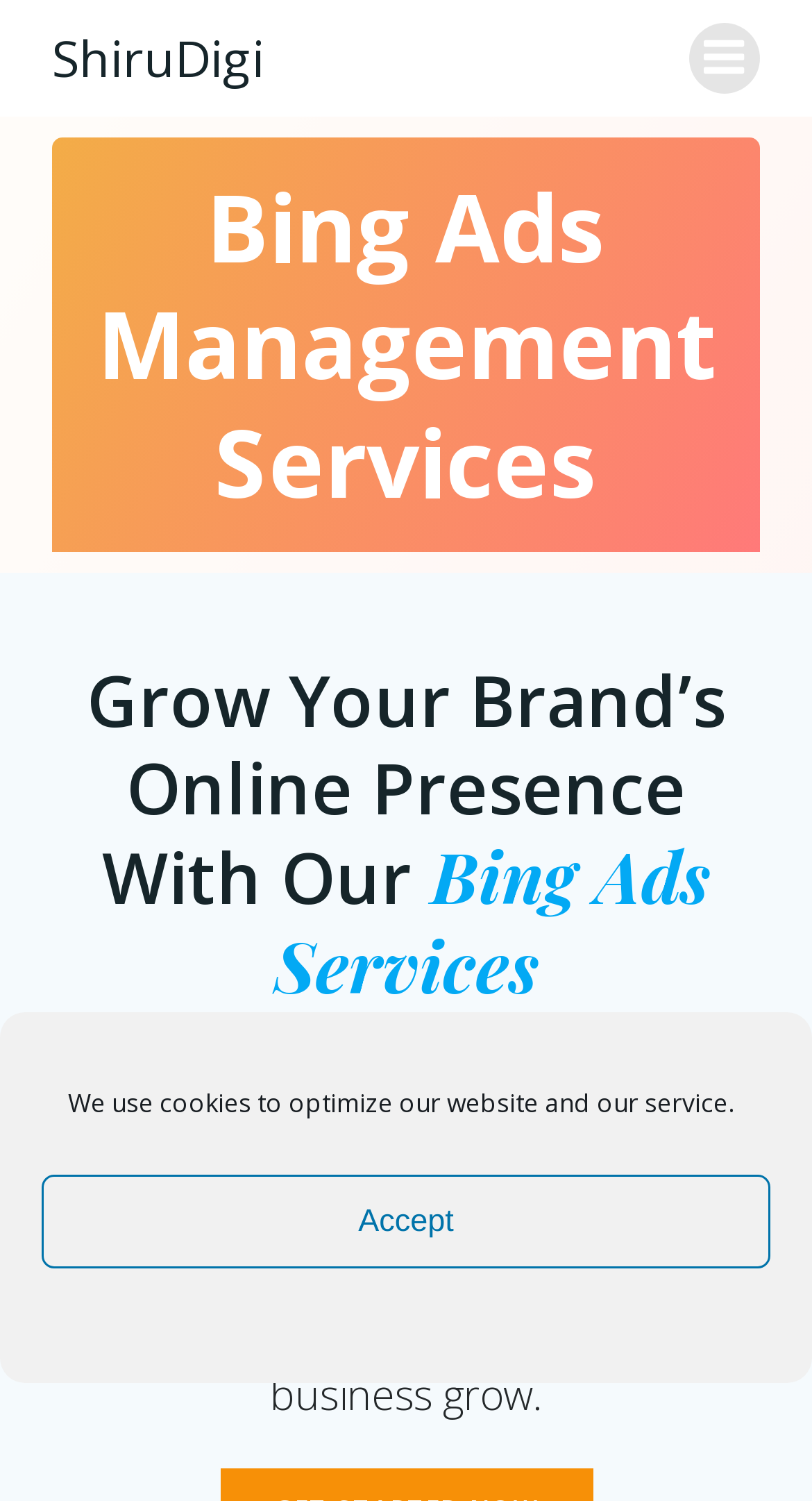Determine the main heading of the webpage and generate its text.

Bing Ads Management Services